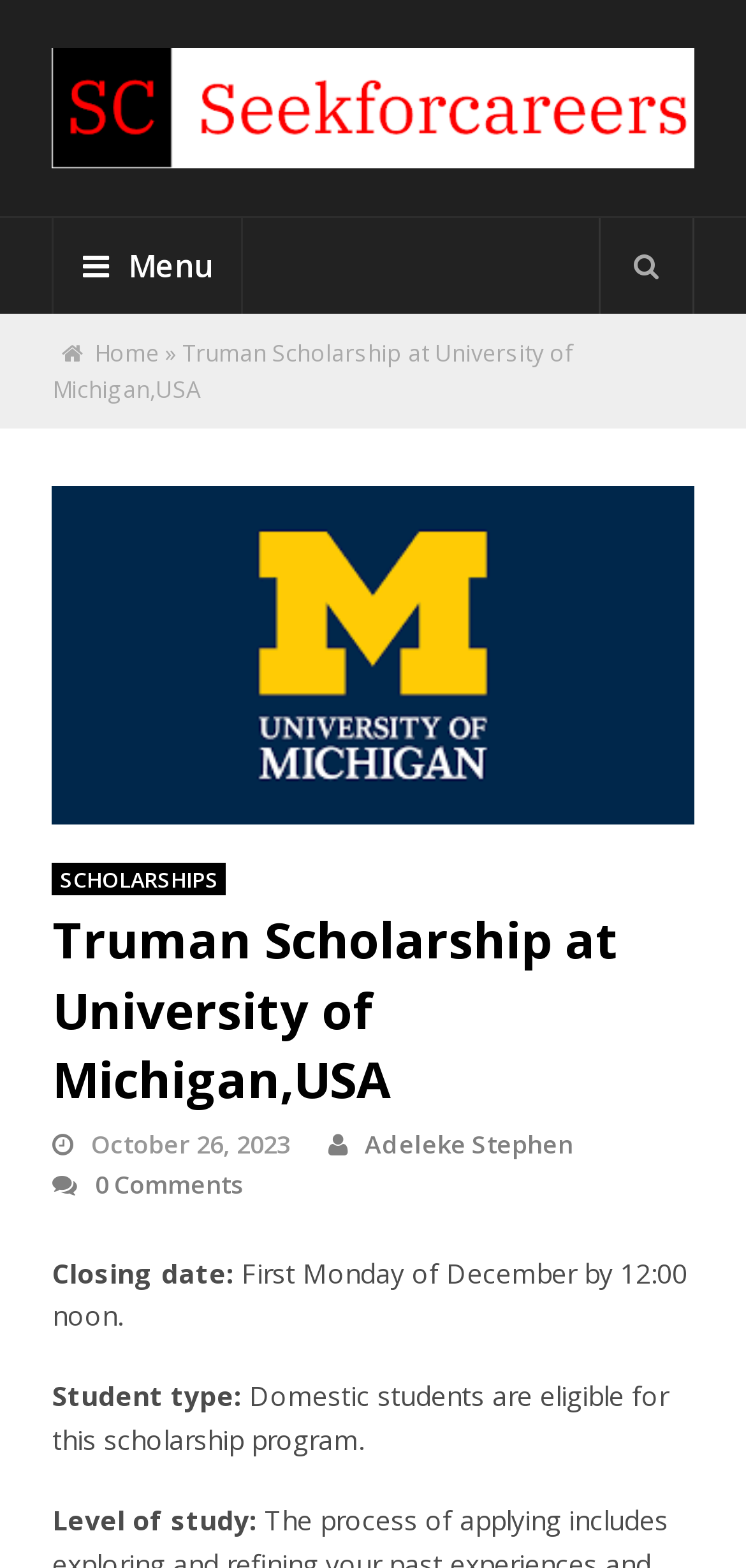Find the bounding box of the element with the following description: "Menu". The coordinates must be four float numbers between 0 and 1, formatted as [left, top, right, bottom].

[0.07, 0.139, 0.326, 0.2]